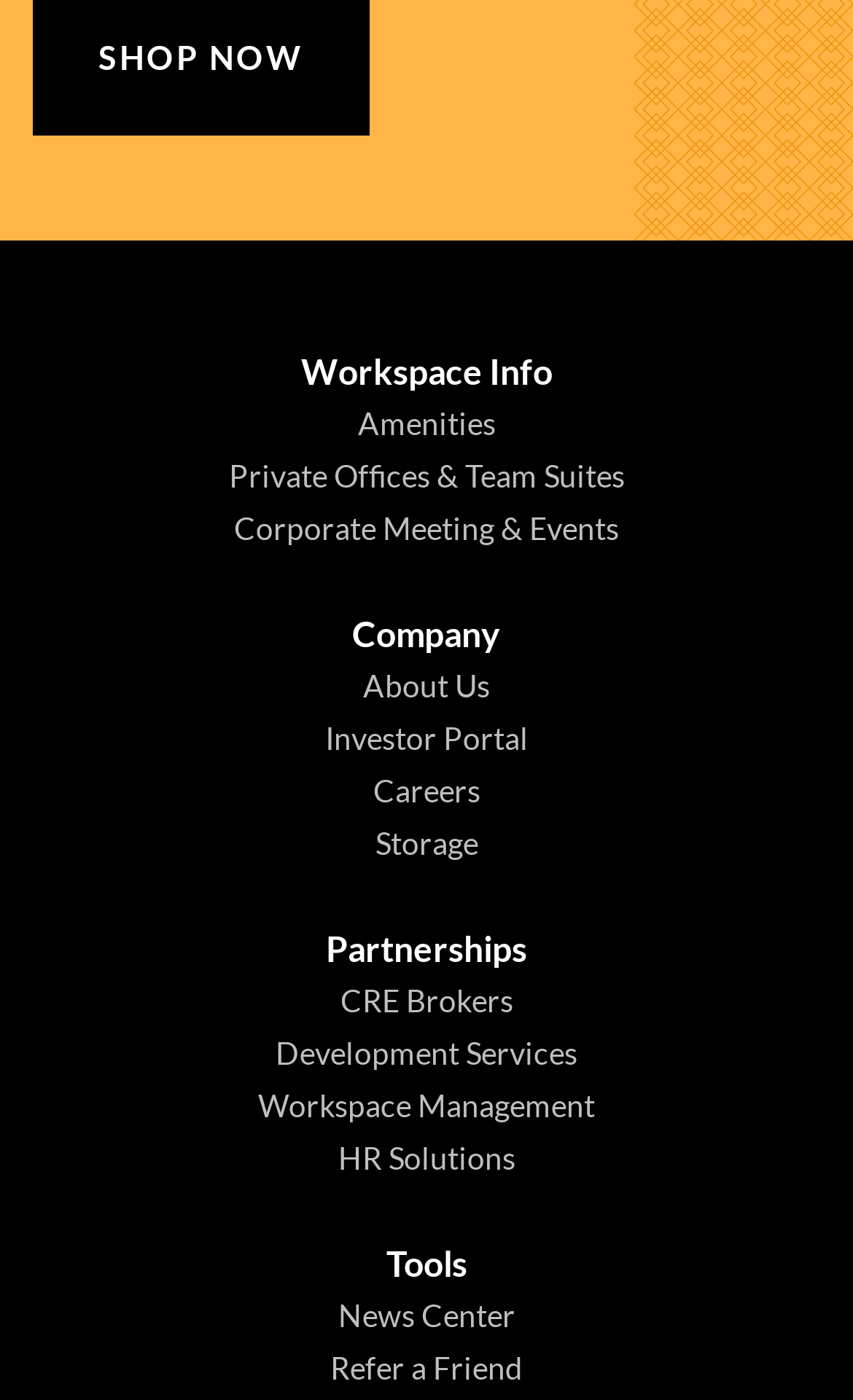Determine the bounding box coordinates for the clickable element to execute this instruction: "View amenities". Provide the coordinates as four float numbers between 0 and 1, i.e., [left, top, right, bottom].

[0.419, 0.288, 0.581, 0.332]